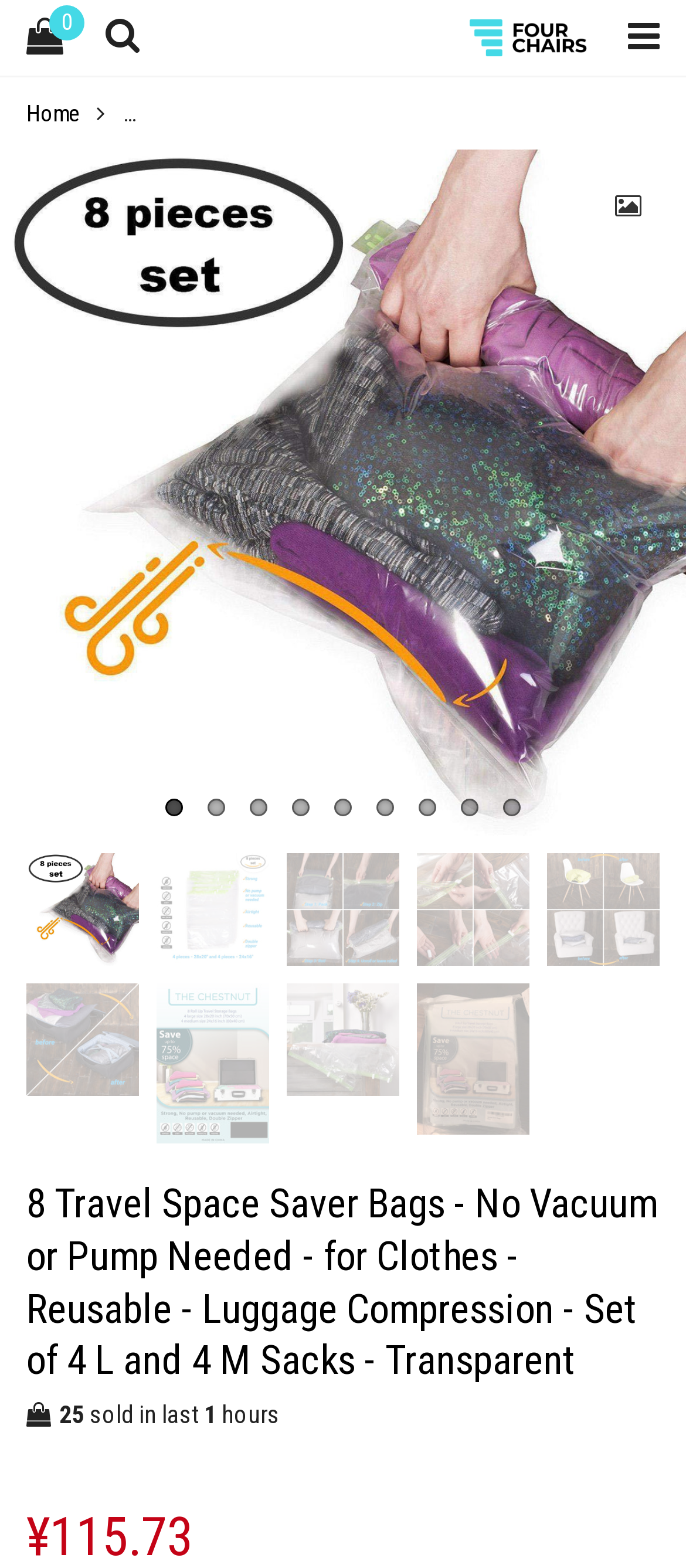Kindly respond to the following question with a single word or a brief phrase: 
How many hours has the product been sold in the last?

hours